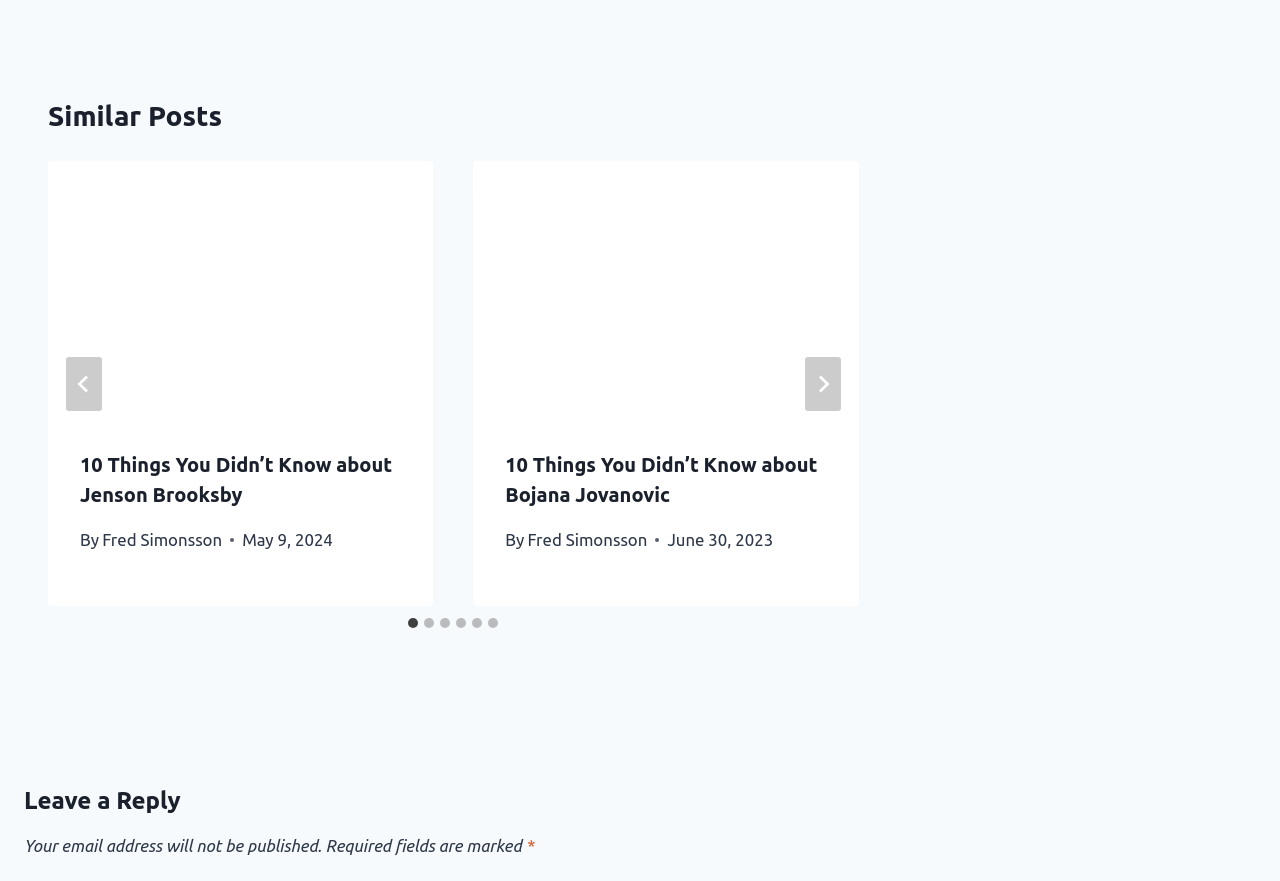Determine the bounding box coordinates of the section I need to click to execute the following instruction: "Go to the last slide". Provide the coordinates as four float numbers between 0 and 1, i.e., [left, top, right, bottom].

[0.052, 0.405, 0.08, 0.466]